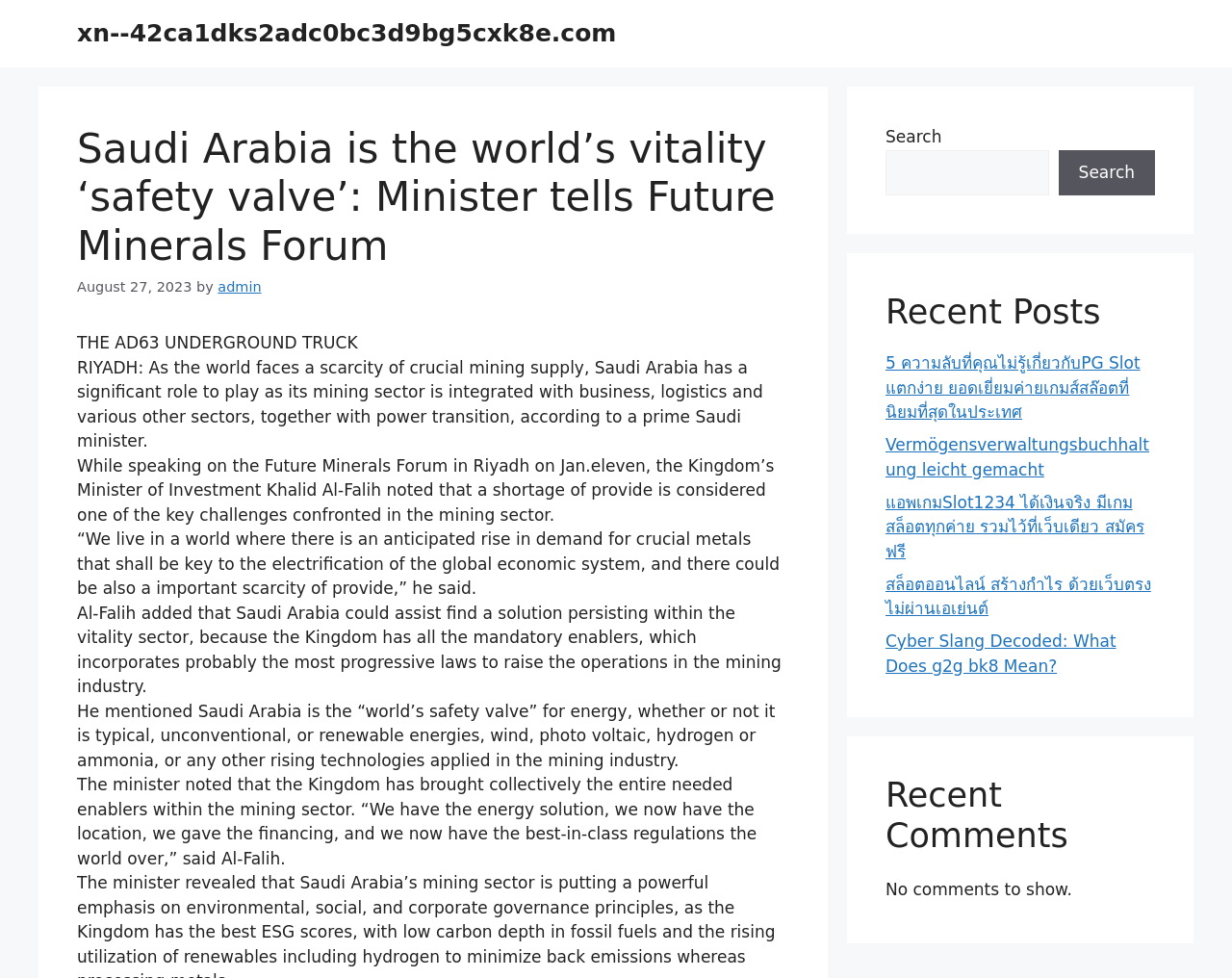How many recent posts are listed on the webpage?
Answer the question with a single word or phrase by looking at the picture.

4